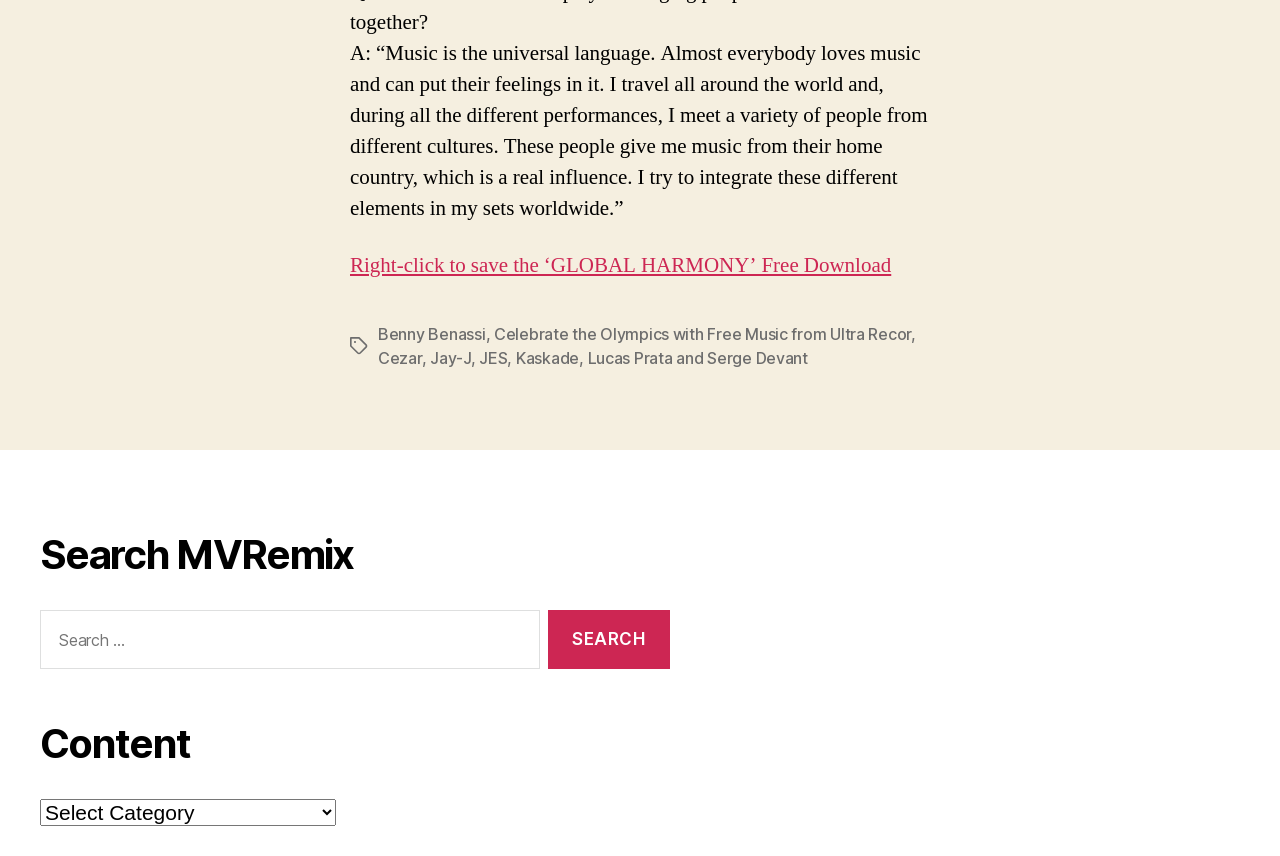What is the purpose of the search box?
From the image, respond using a single word or phrase.

Search MVRemix